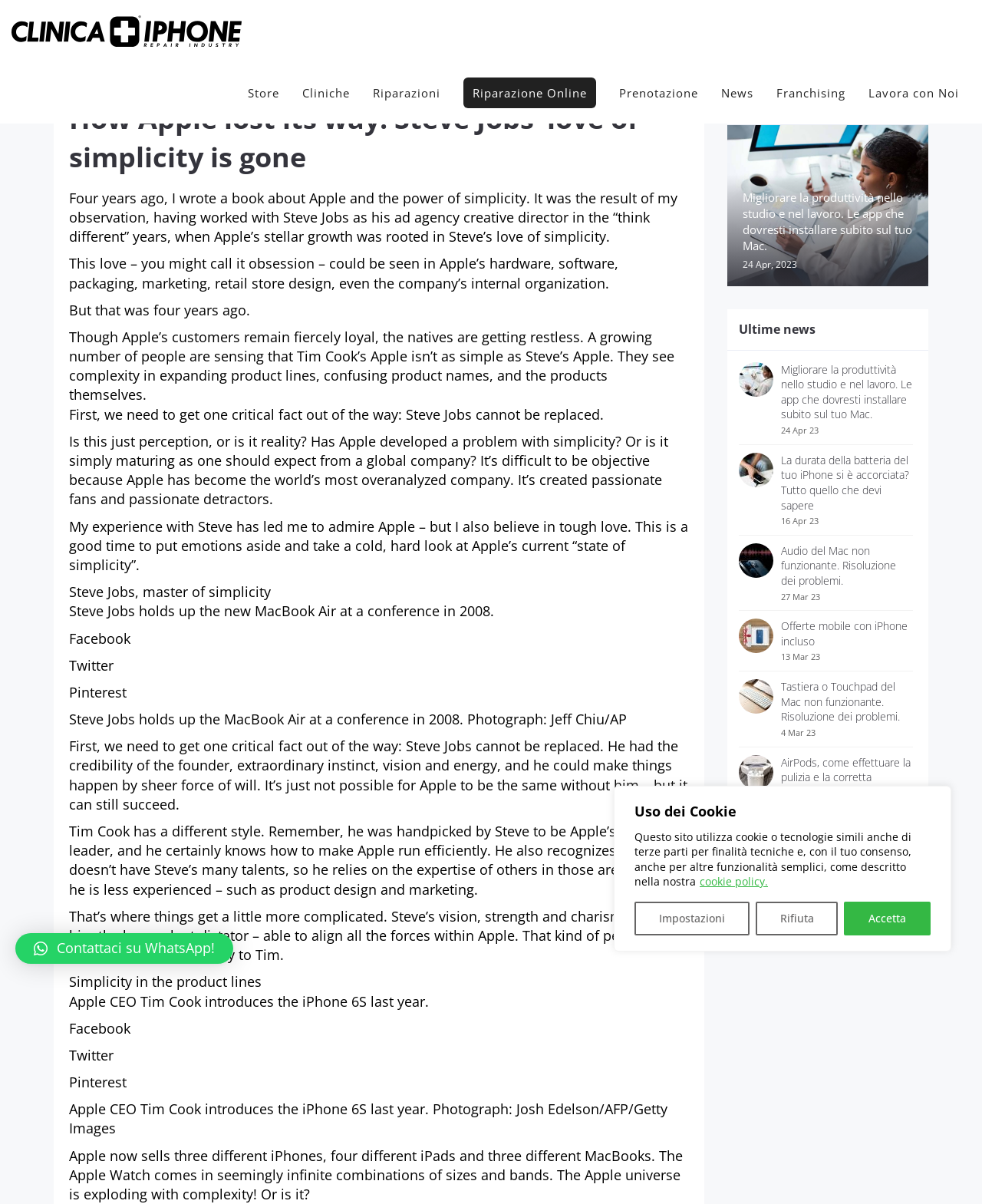Pinpoint the bounding box coordinates of the element to be clicked to execute the instruction: "Click on the Wifi systems link".

None